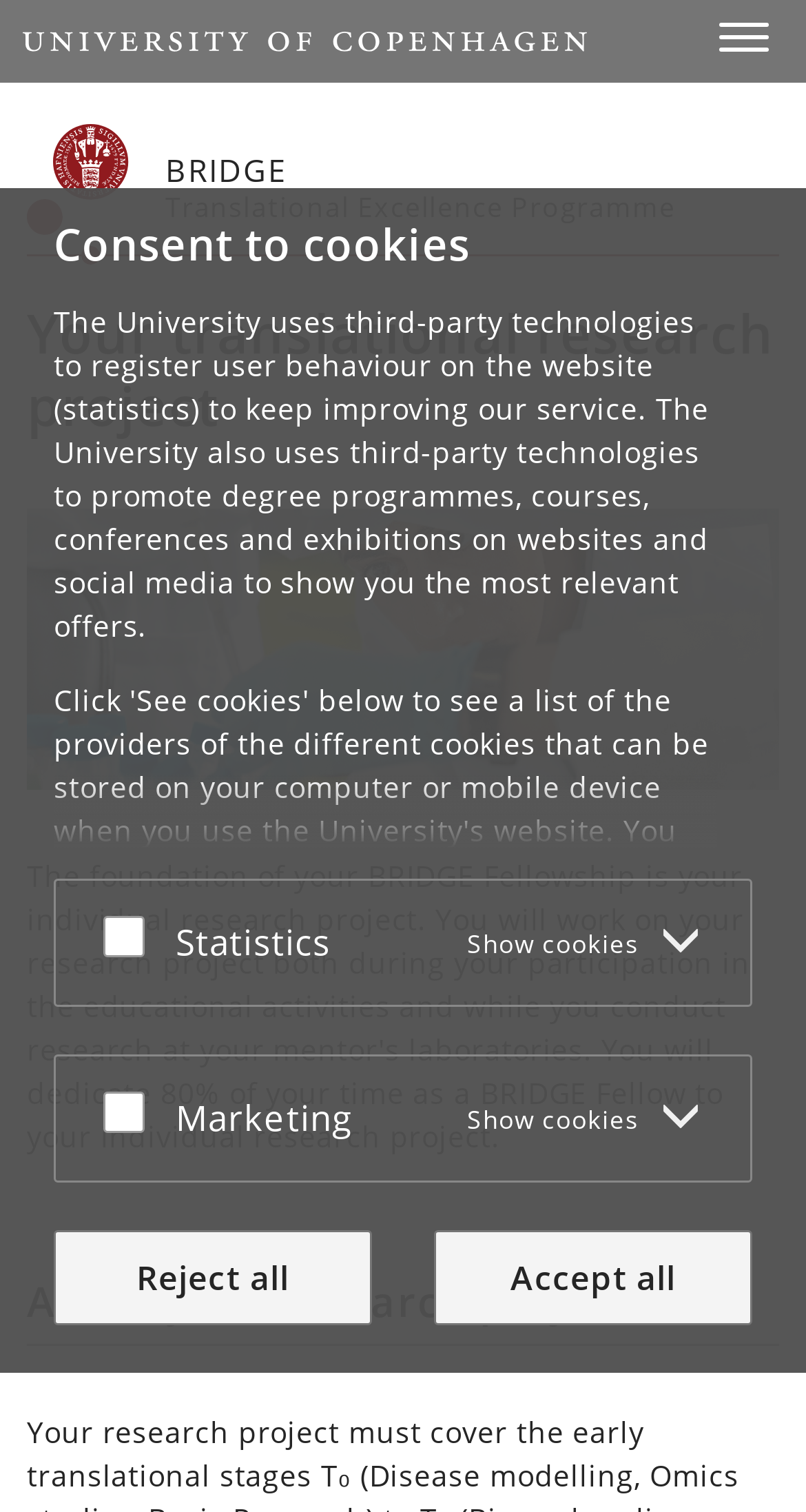Locate the primary heading on the webpage and return its text.

Your translational research project